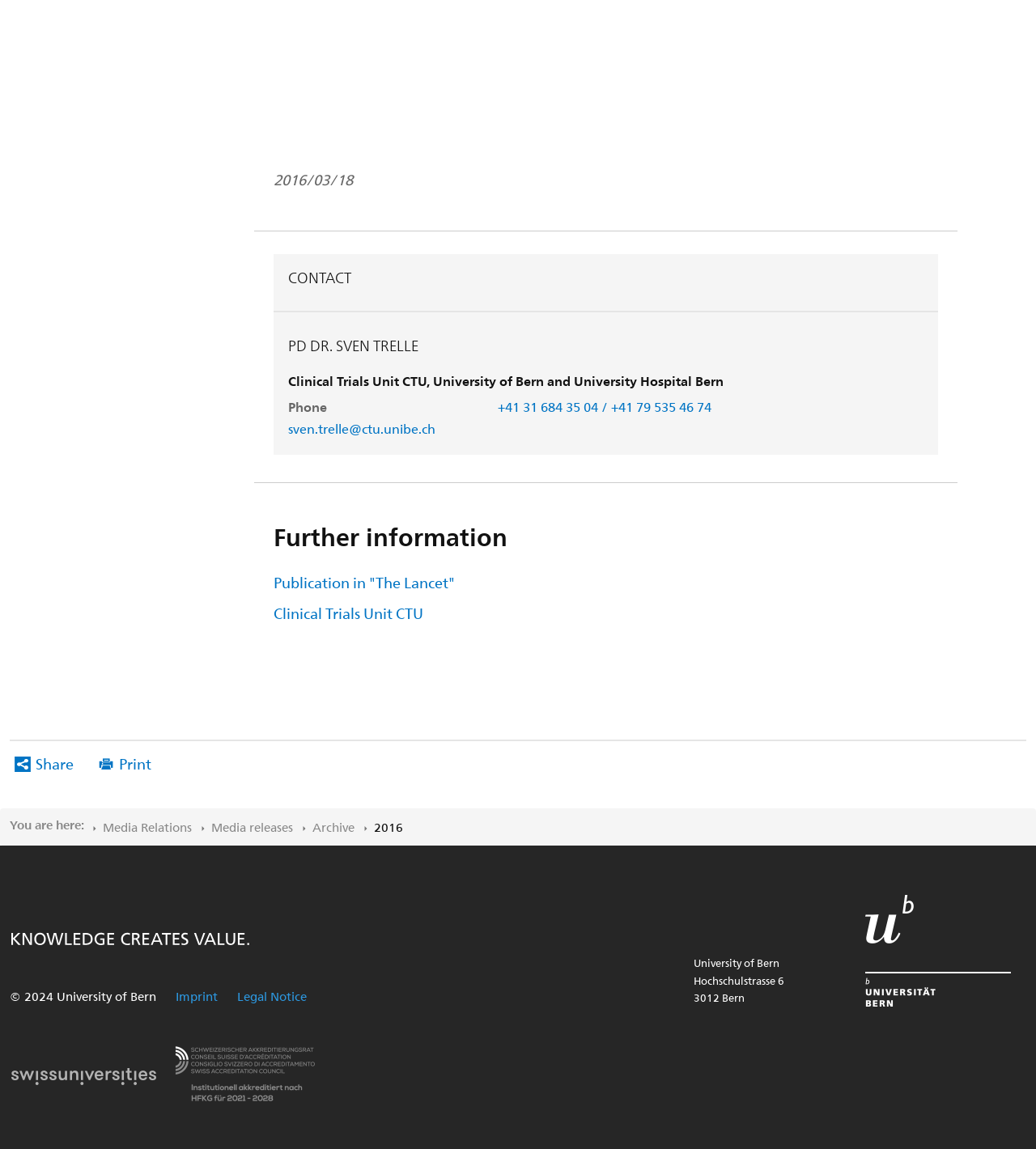Determine the bounding box coordinates of the element's region needed to click to follow the instruction: "Call the phone number". Provide these coordinates as four float numbers between 0 and 1, formatted as [left, top, right, bottom].

[0.481, 0.347, 0.687, 0.362]